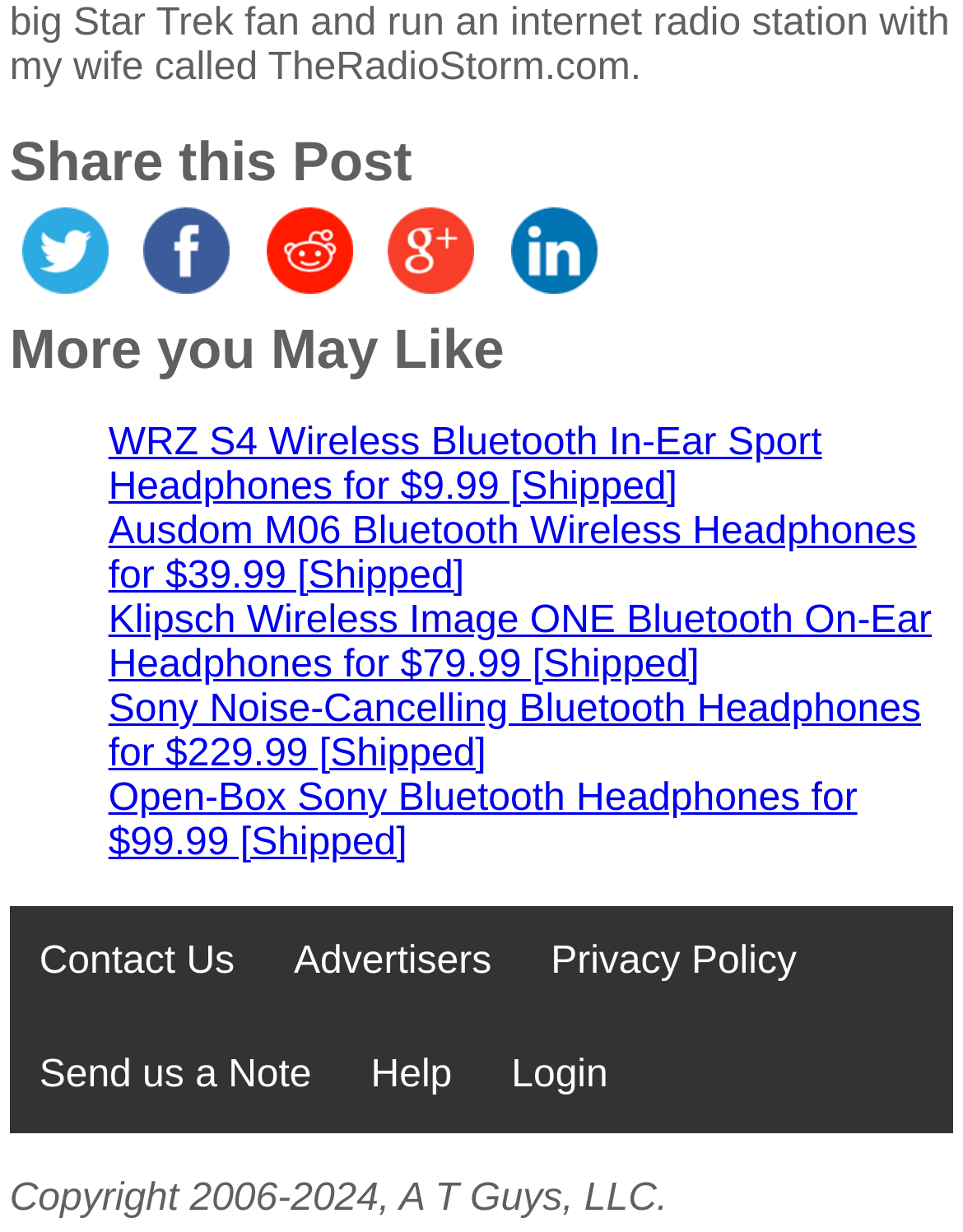Highlight the bounding box coordinates of the element that should be clicked to carry out the following instruction: "View more headphones options". The coordinates must be given as four float numbers ranging from 0 to 1, i.e., [left, top, right, bottom].

[0.113, 0.343, 0.854, 0.413]